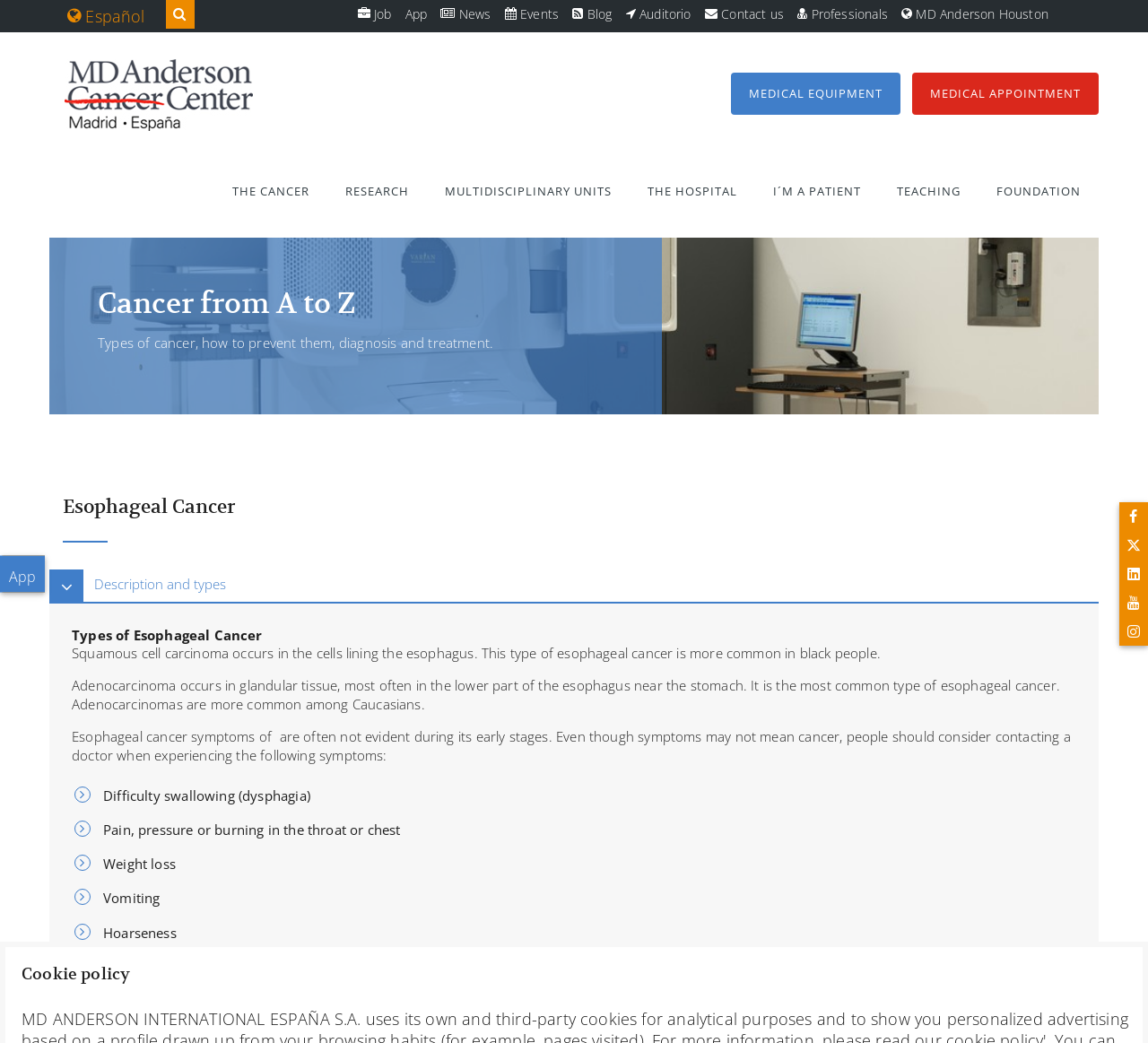Identify the bounding box coordinates for the region of the element that should be clicked to carry out the instruction: "Read about types of Esophageal Cancer". The bounding box coordinates should be four float numbers between 0 and 1, i.e., [left, top, right, bottom].

[0.062, 0.6, 0.229, 0.617]